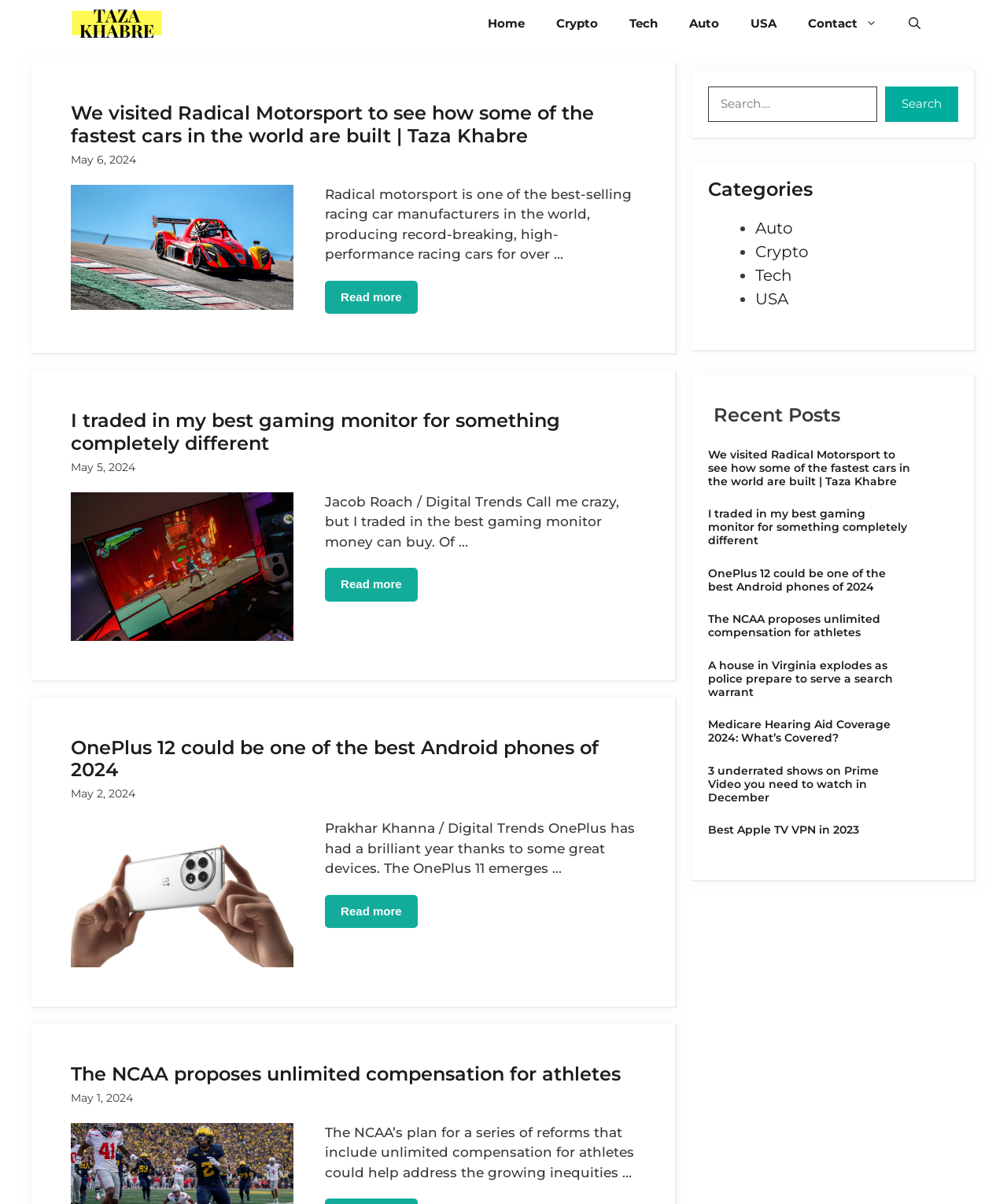Give a one-word or short phrase answer to the question: 
How many recent posts are listed?

7